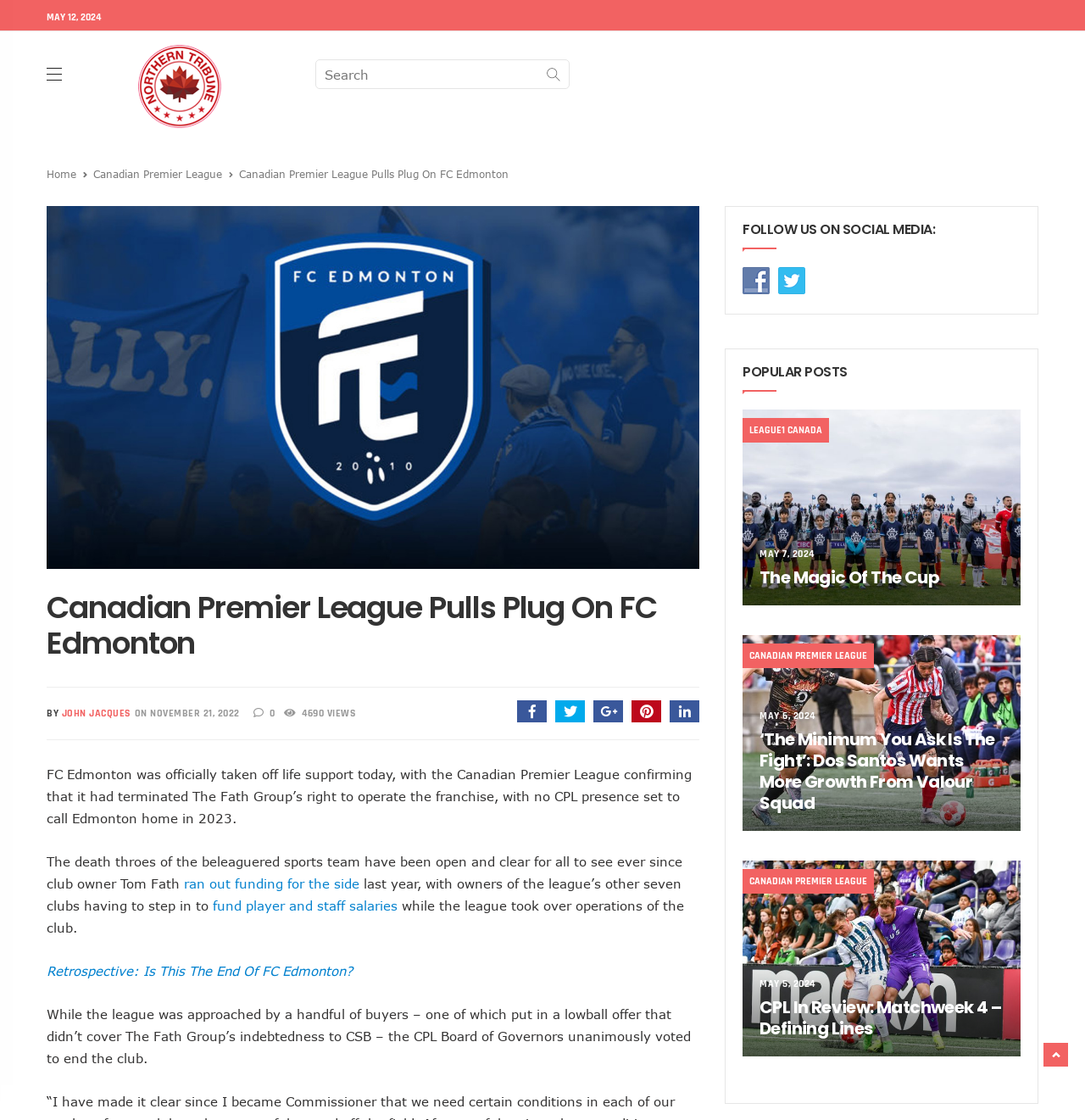Determine the bounding box coordinates of the clickable element to complete this instruction: "Search for something". Provide the coordinates in the format of four float numbers between 0 and 1, [left, top, right, bottom].

[0.291, 0.054, 0.524, 0.079]